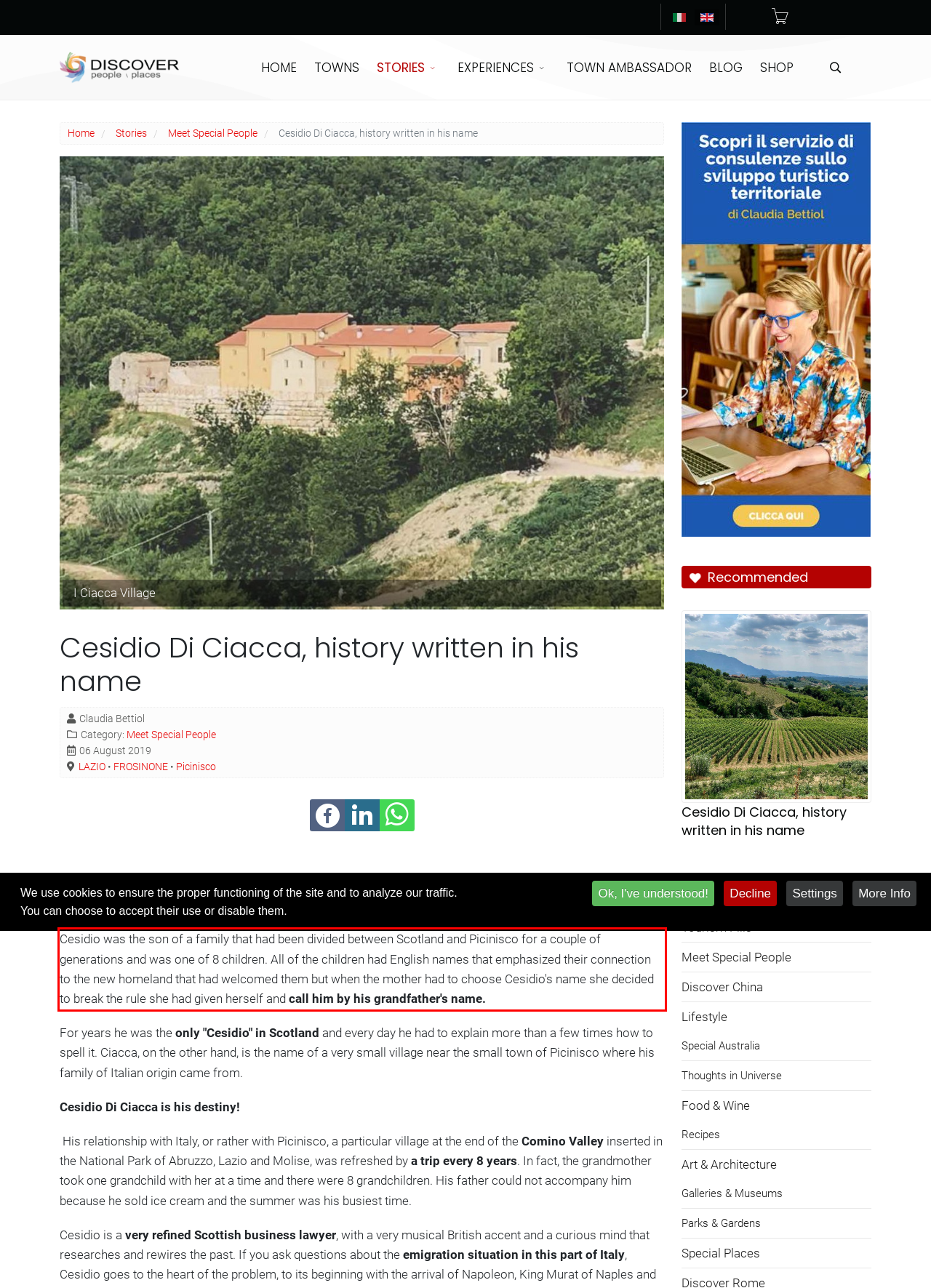Analyze the screenshot of the webpage that features a red bounding box and recognize the text content enclosed within this red bounding box.

Cesidio was the son of a family that had been divided between Scotland and Picinisco for a couple of generations and was one of 8 children. All of the children had English names that emphasized their connection to the new homeland that had welcomed them but when the mother had to choose Cesidio's name she decided to break the rule she had given herself and call him by his grandfather's name.